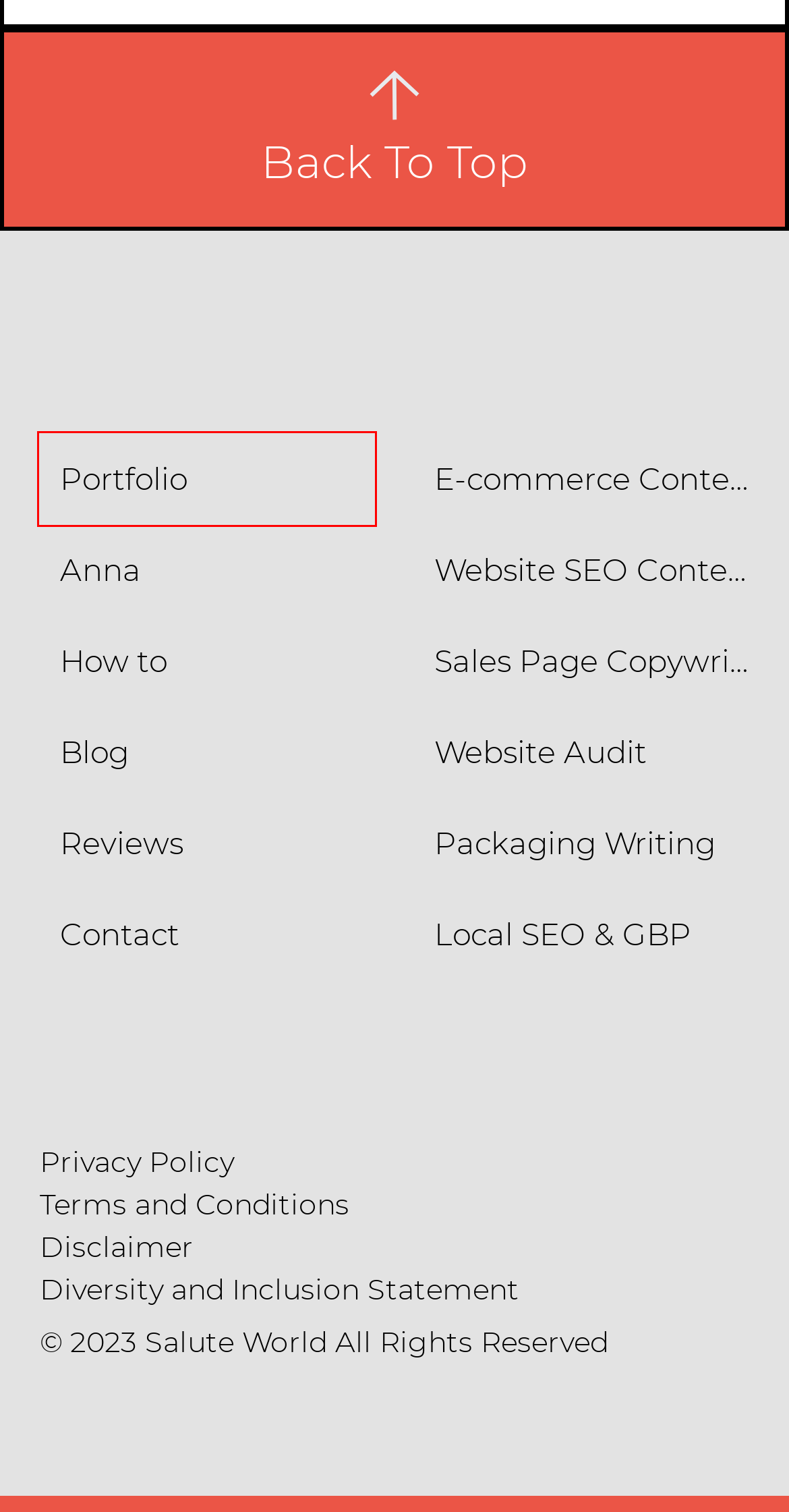Inspect the provided webpage screenshot, concentrating on the element within the red bounding box. Select the description that best represents the new webpage after you click the highlighted element. Here are the candidates:
A. Terms & Conditions | Salute World
B. About Anna Mezhina | Salute World
C. Copywriter for packaging | Salute World
D. Copywriter Testimonials | Salute World
E. E-commerce content writer | Salute World
F. Portfolio of copywriter | Salute World
G. Contact | Copywriter in Brisbane | Salute World
H. Diversity and Inclusion statement | Salute World

F